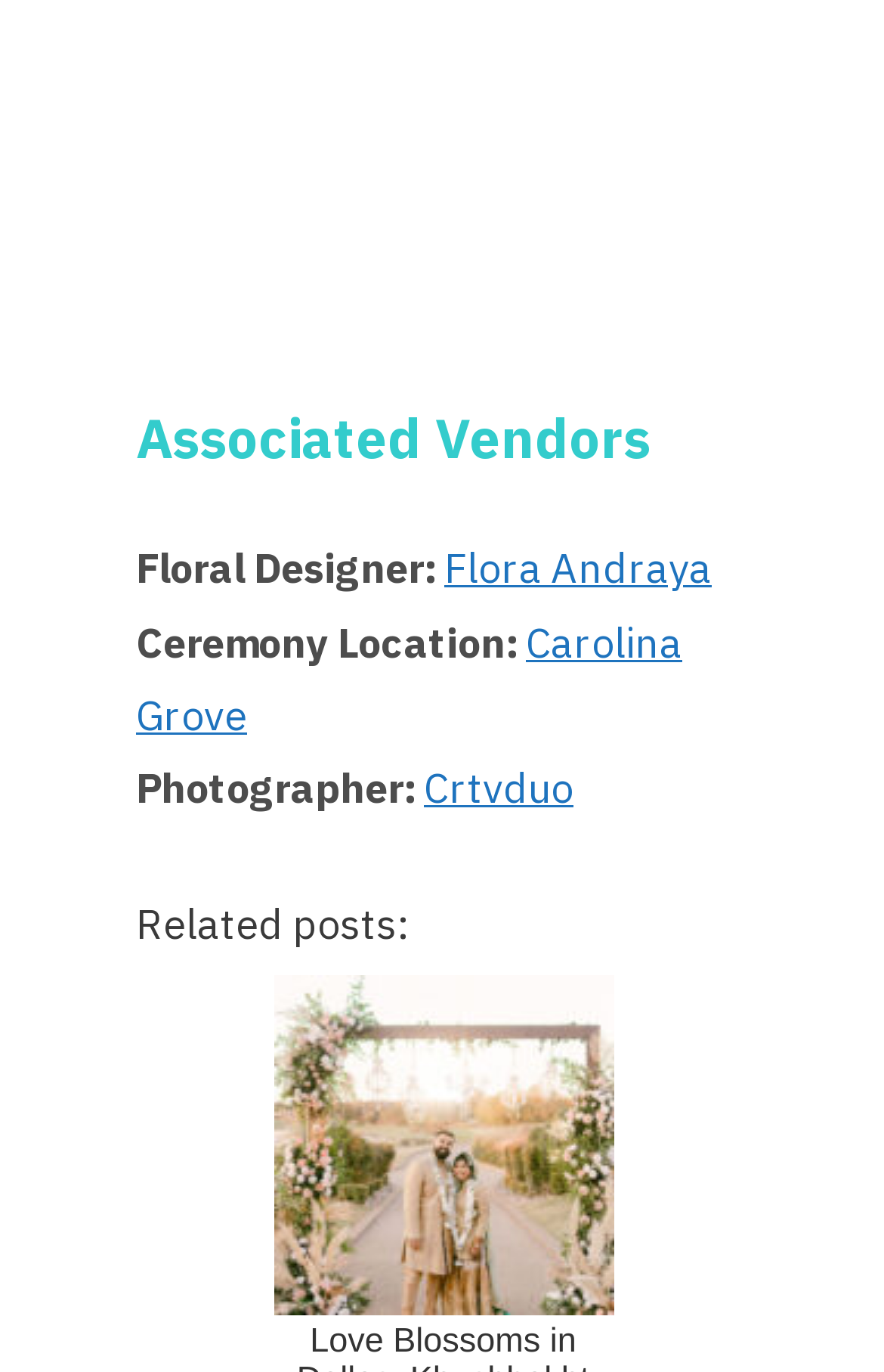Use a single word or phrase to answer the question: What is the occupation of Flora Andraya?

Floral Designer